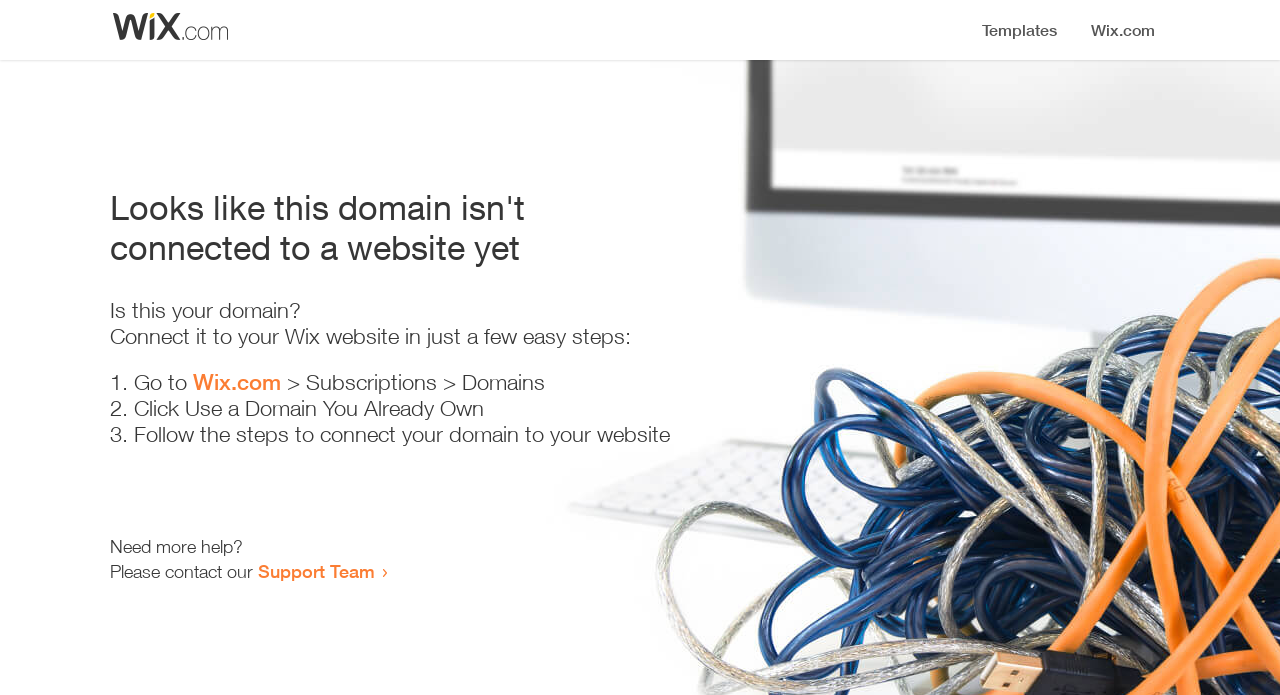Describe all the visual and textual components of the webpage comprehensively.

The webpage appears to be an error page, indicating that a domain is not connected to a website yet. At the top, there is a small image, likely a logo or icon. Below the image, a prominent heading reads "Looks like this domain isn't connected to a website yet". 

Underneath the heading, a series of instructions are provided to connect the domain to a Wix website. The instructions are divided into three steps, each marked with a numbered list marker (1., 2., and 3.). The first step involves going to Wix.com, followed by navigating to the Subscriptions and Domains section. The second step is to click "Use a Domain You Already Own", and the third step is to follow the instructions to connect the domain to the website.

At the bottom of the page, there is a section offering additional help, with a message "Need more help?" followed by an invitation to contact the Support Team, which is a clickable link.